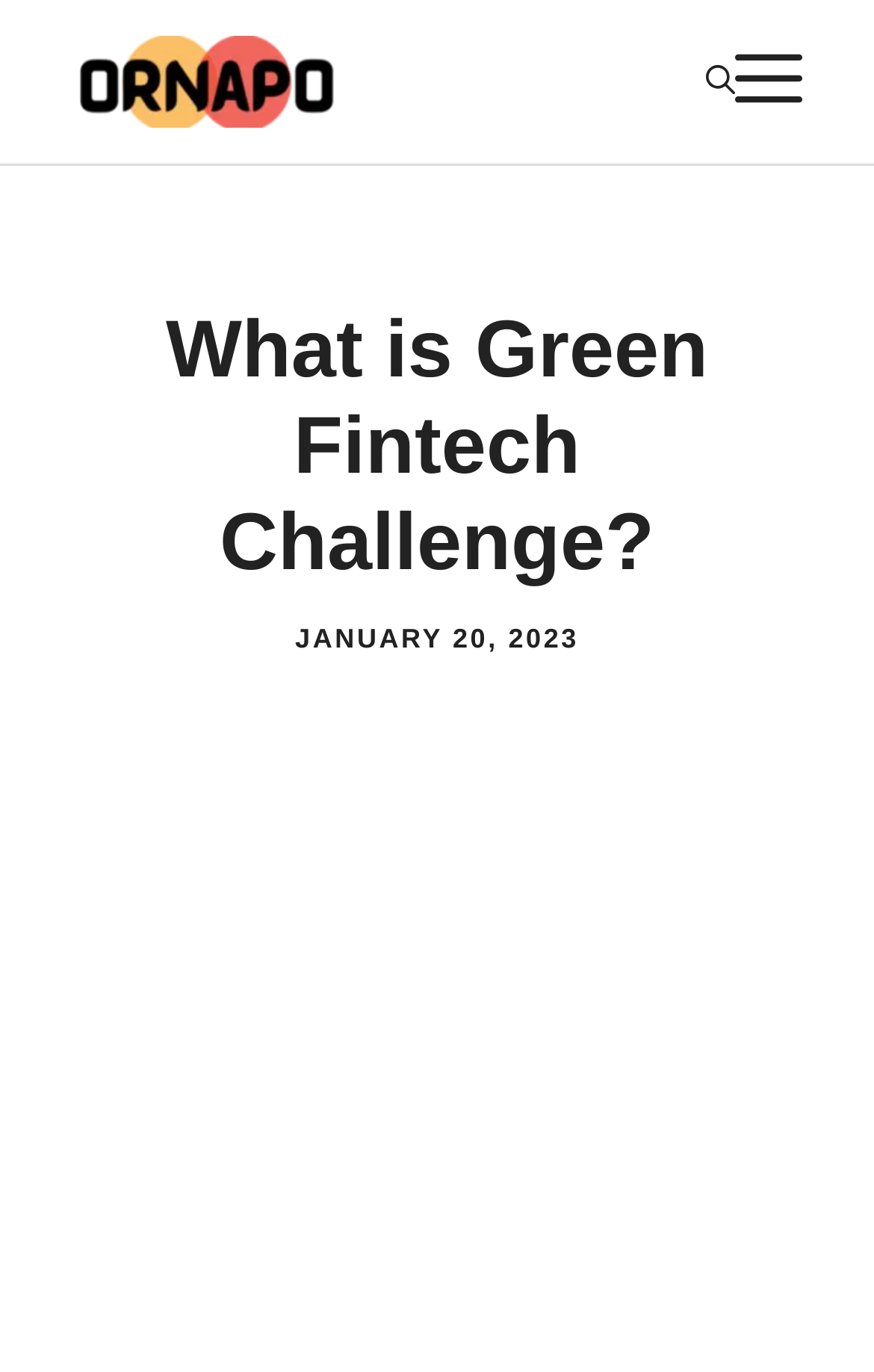Can you find and provide the main heading text of this webpage?

What is Green Fintech Challenge?